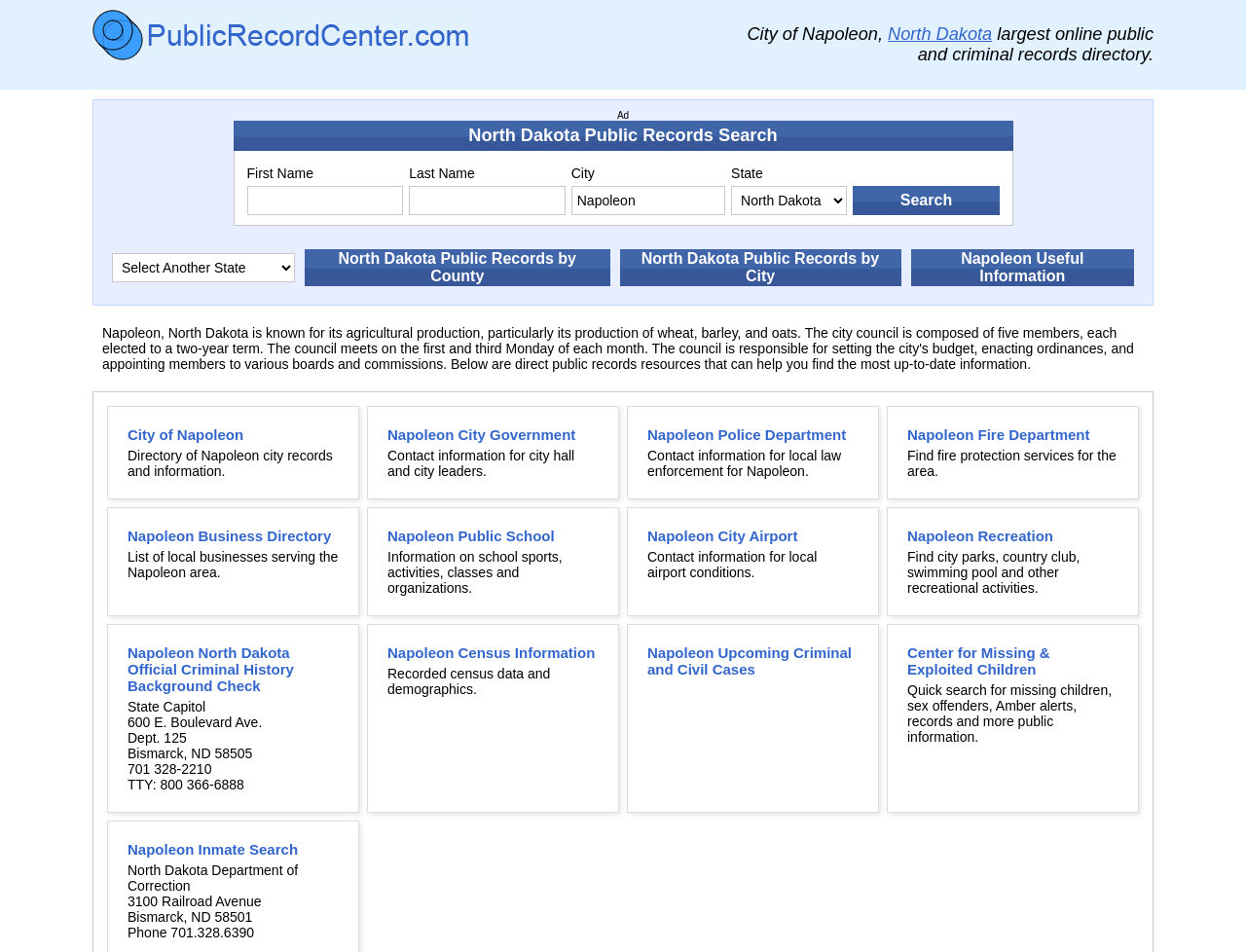Please find the bounding box coordinates of the element that needs to be clicked to perform the following instruction: "Visit North Dakota Public Records by County". The bounding box coordinates should be four float numbers between 0 and 1, represented as [left, top, right, bottom].

[0.245, 0.272, 0.489, 0.288]